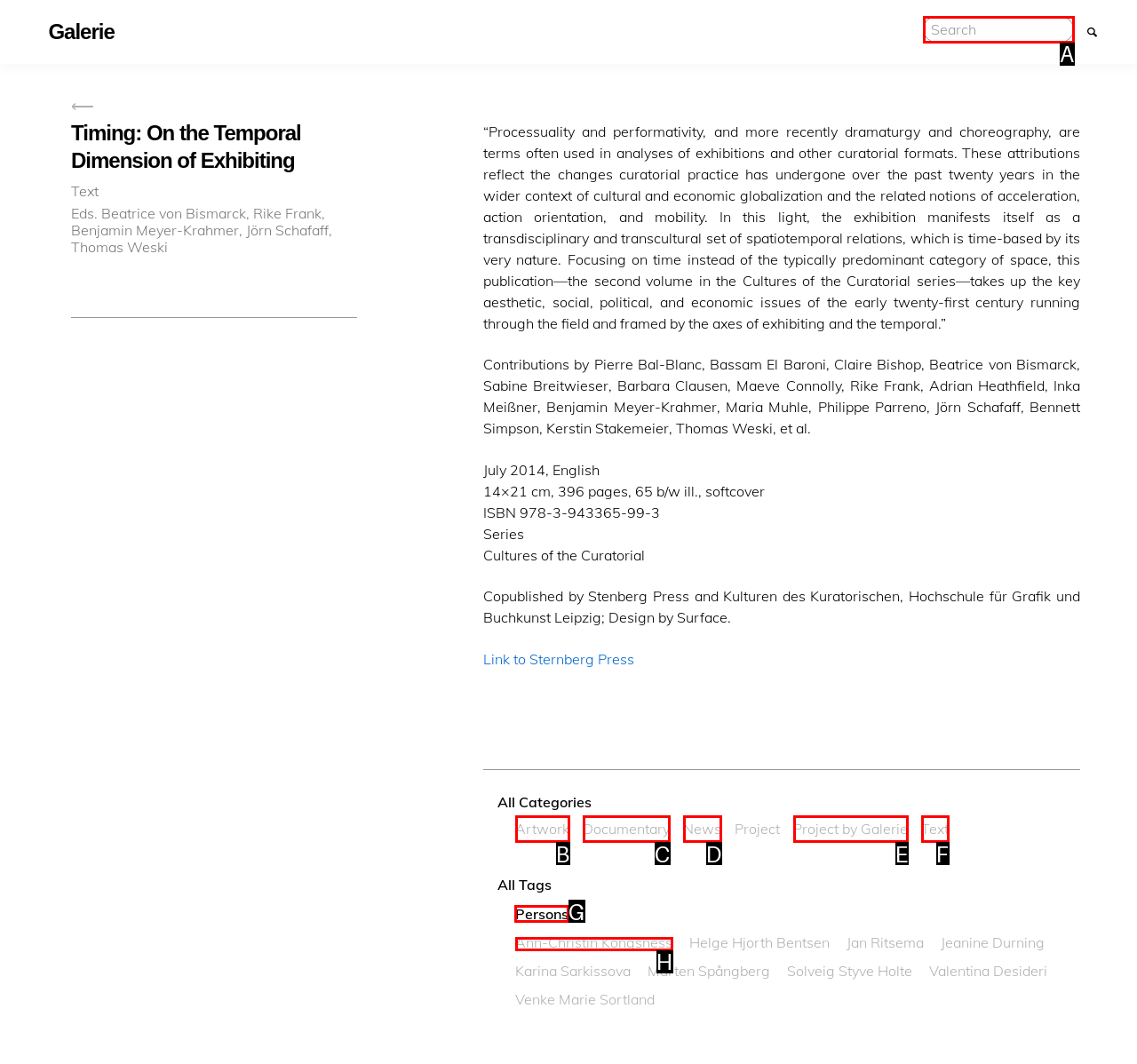Point out the UI element to be clicked for this instruction: Filter by Persons. Provide the answer as the letter of the chosen element.

G